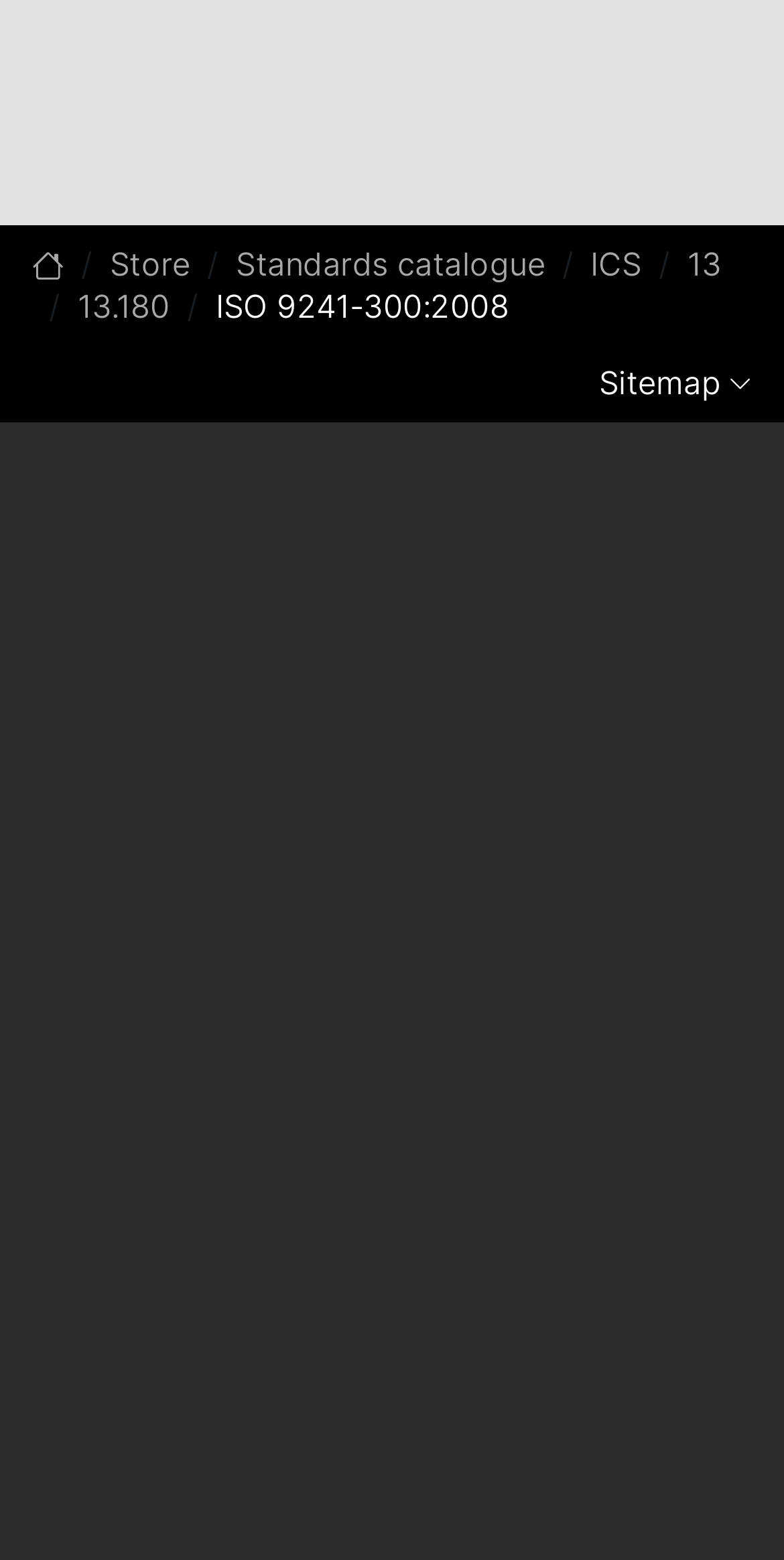Please specify the bounding box coordinates of the clickable region to carry out the following instruction: "Read privacy notice". The coordinates should be four float numbers between 0 and 1, in the format [left, top, right, bottom].

[0.445, 0.913, 0.675, 0.933]